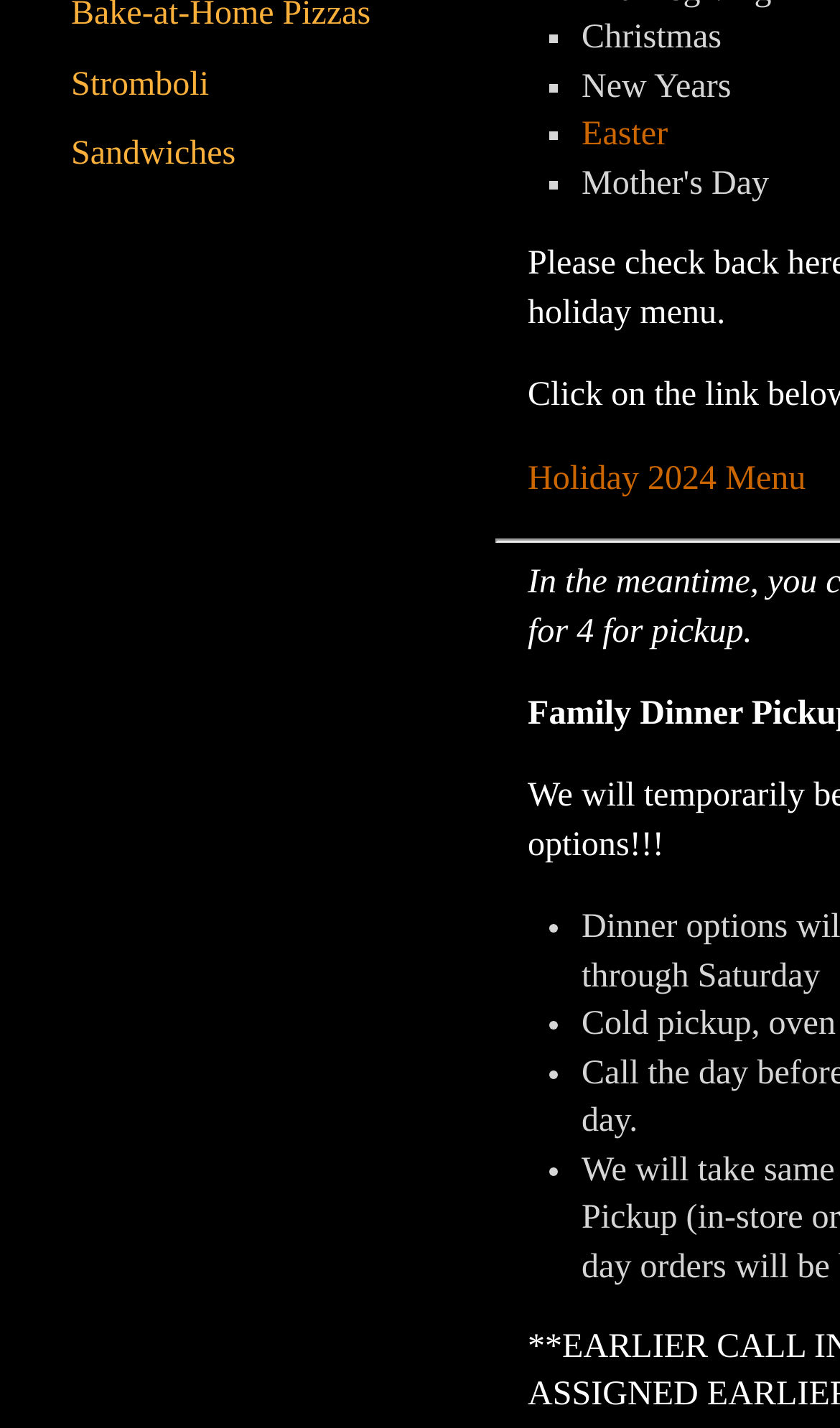Using the element description: "Sandwiches", determine the bounding box coordinates for the specified UI element. The coordinates should be four float numbers between 0 and 1, [left, top, right, bottom].

[0.026, 0.085, 0.487, 0.134]